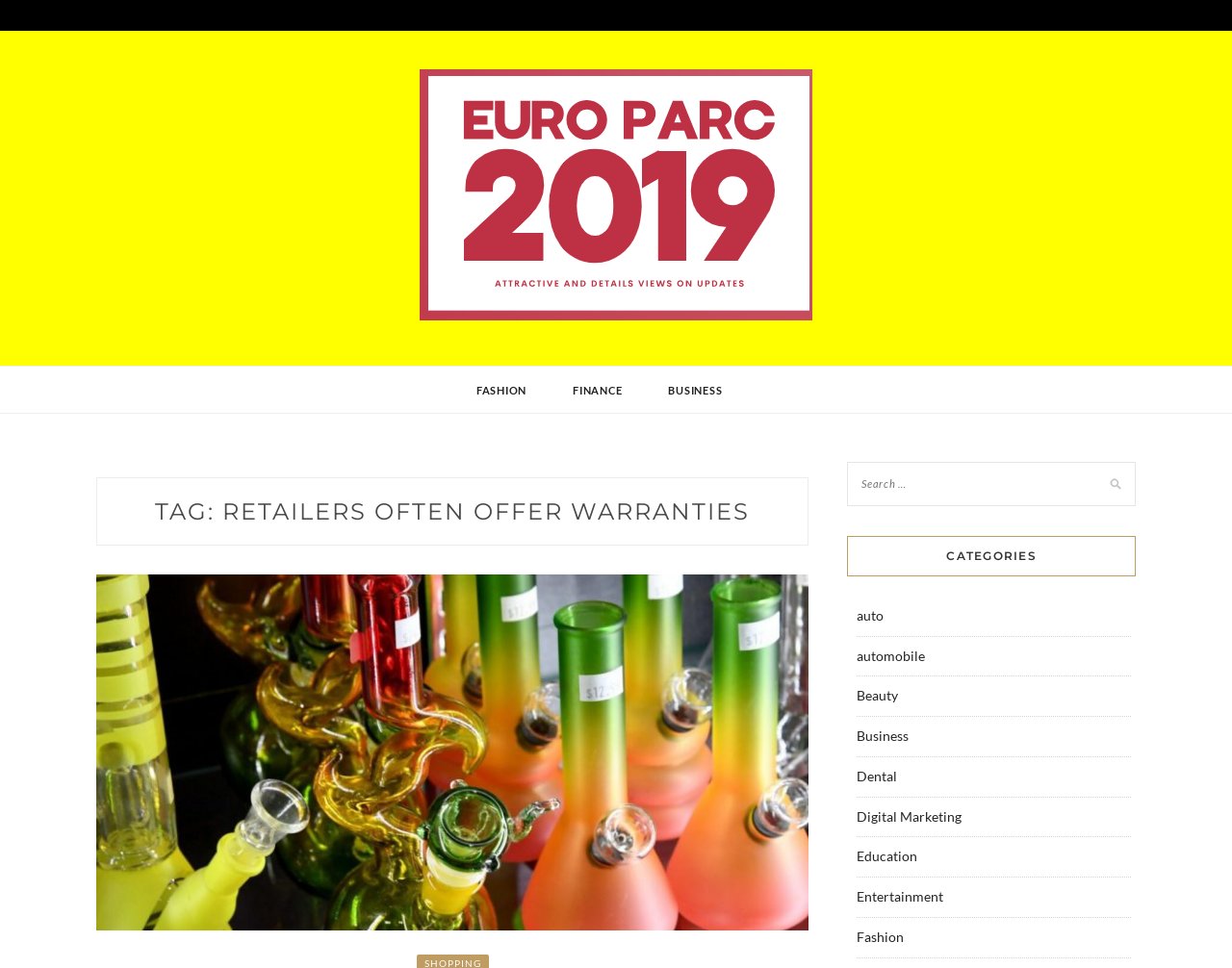Determine the bounding box coordinates of the area to click in order to meet this instruction: "search for something".

[0.688, 0.477, 0.922, 0.533]